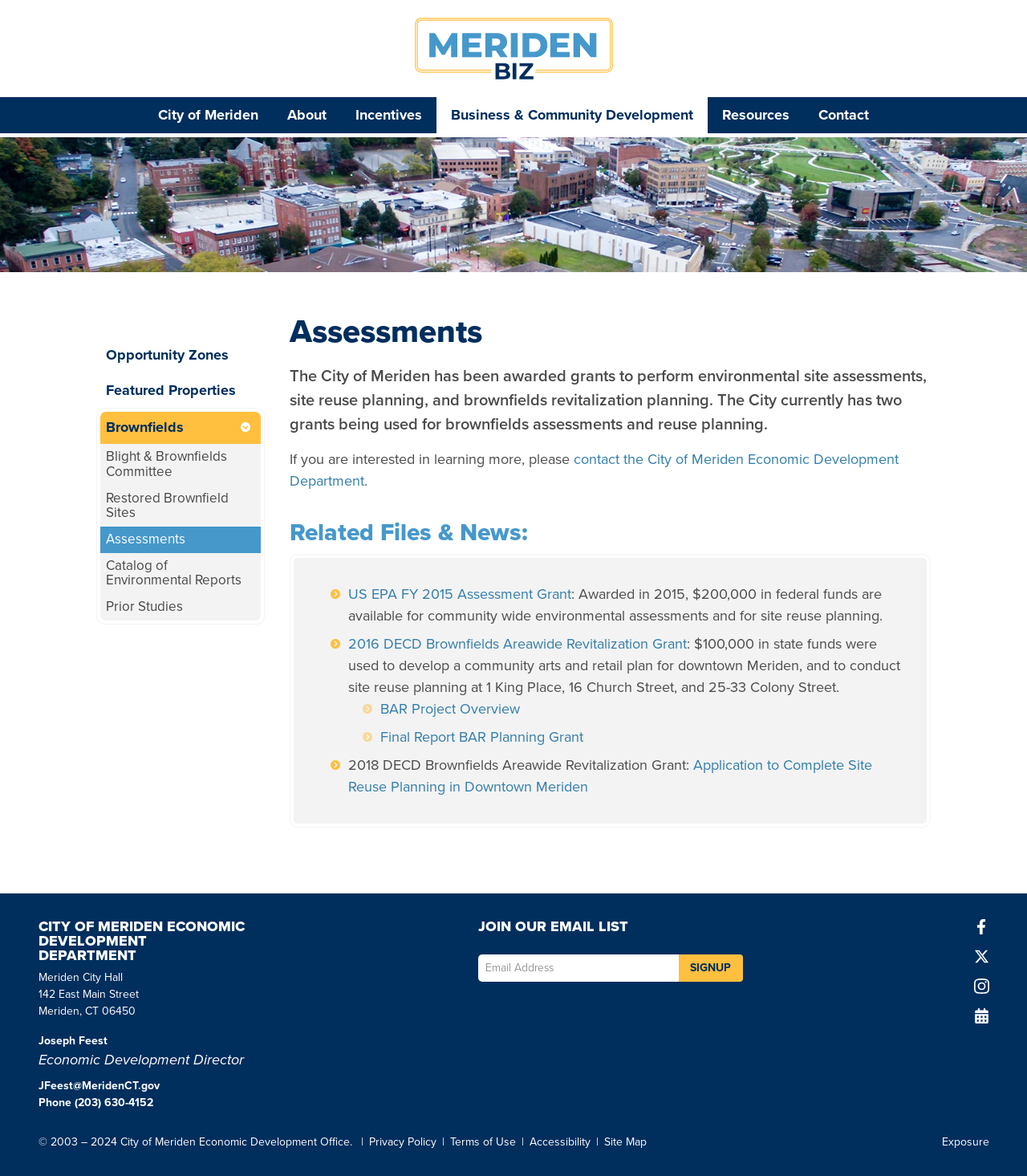Respond to the following query with just one word or a short phrase: 
What is the name of the city?

Meriden